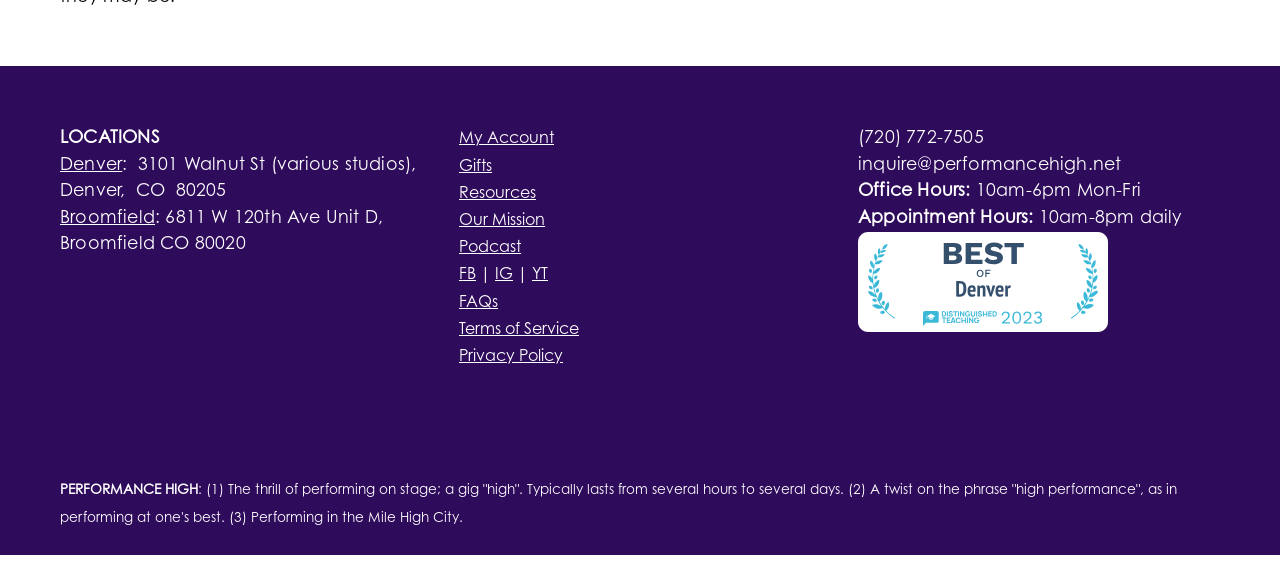Pinpoint the bounding box coordinates of the clickable area needed to execute the instruction: "Check Office Hours". The coordinates should be specified as four float numbers between 0 and 1, i.e., [left, top, right, bottom].

[0.67, 0.314, 0.758, 0.345]